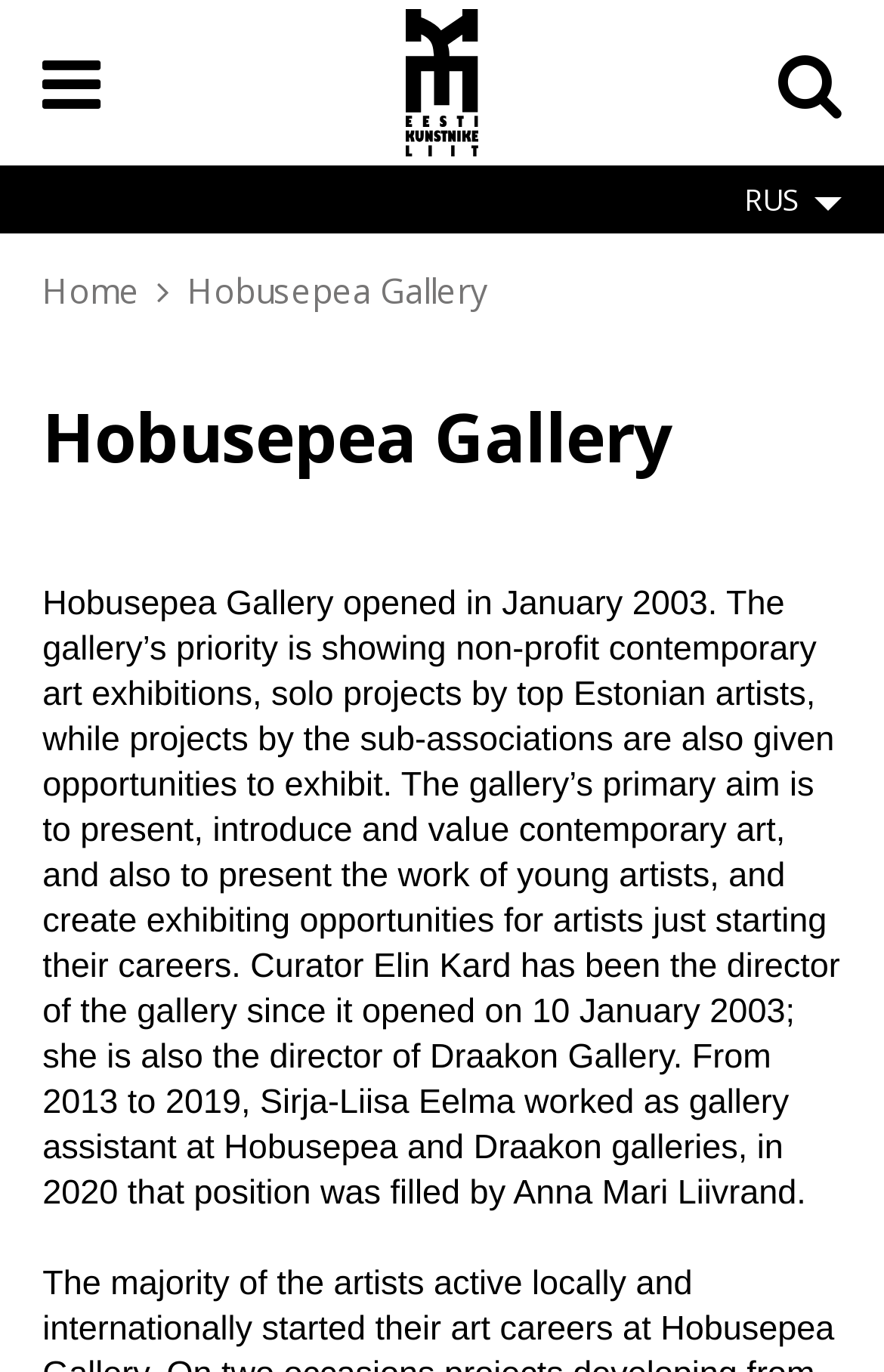Generate a comprehensive description of the webpage.

The webpage is about the Hobusepea Gallery, which is a contemporary art exhibition space. At the top left corner, there is a link to "Skip to main content" and three icons: a hamburger menu, a search icon, and a home icon. The home icon is accompanied by the text "Home". 

Below these icons, there is a breadcrumb navigation section with a single link to "Home". Next to it, the gallery's name "Hobusepea Gallery" is displayed prominently. 

The main content of the page is a heading that also displays the gallery's name, followed by a lengthy paragraph that describes the gallery's history, mission, and goals. The paragraph explains that the gallery was opened in 2003, prioritizes non-profit contemporary art exhibitions, and aims to present and value contemporary art, especially by young artists. It also mentions the gallery's director, Elin Kard, and previous gallery assistants. 

On the top right corner, there is a language selection link with the option "RUS" (Russian).